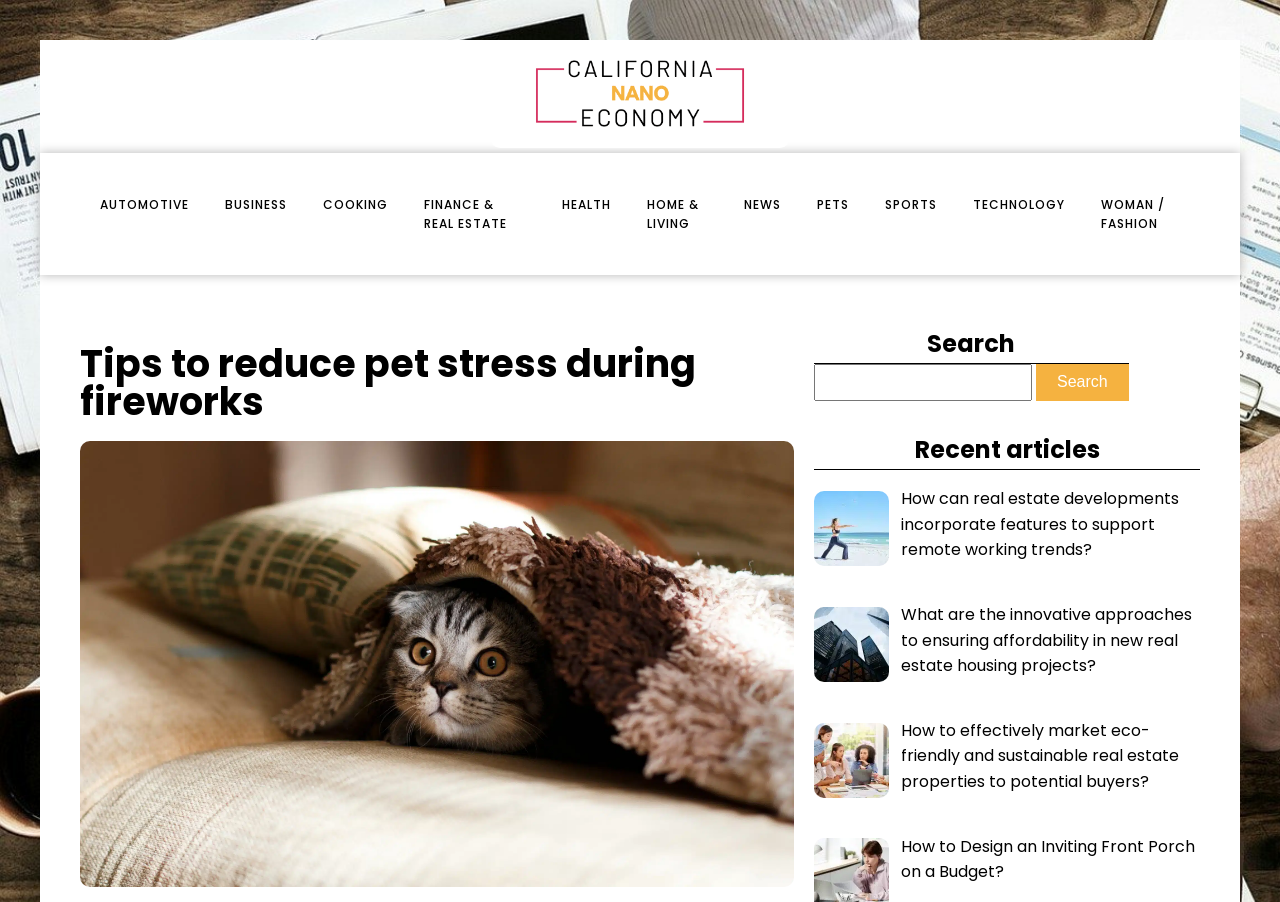Could you highlight the region that needs to be clicked to execute the instruction: "Read about reducing pet stress during fireworks"?

[0.062, 0.382, 0.62, 0.467]